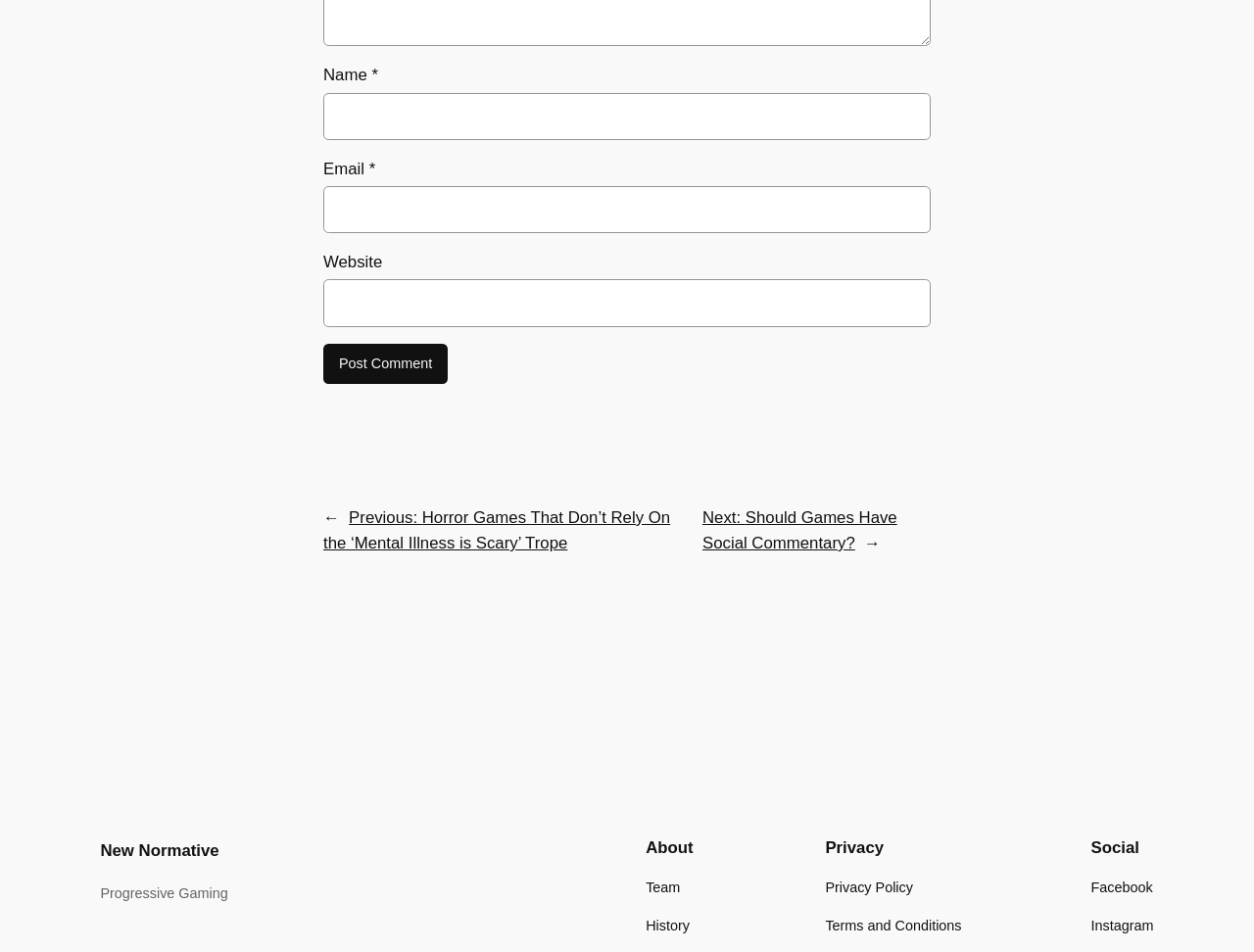Extract the bounding box of the UI element described as: "parent_node: Email * aria-describedby="email-notes" name="email"".

[0.258, 0.195, 0.742, 0.245]